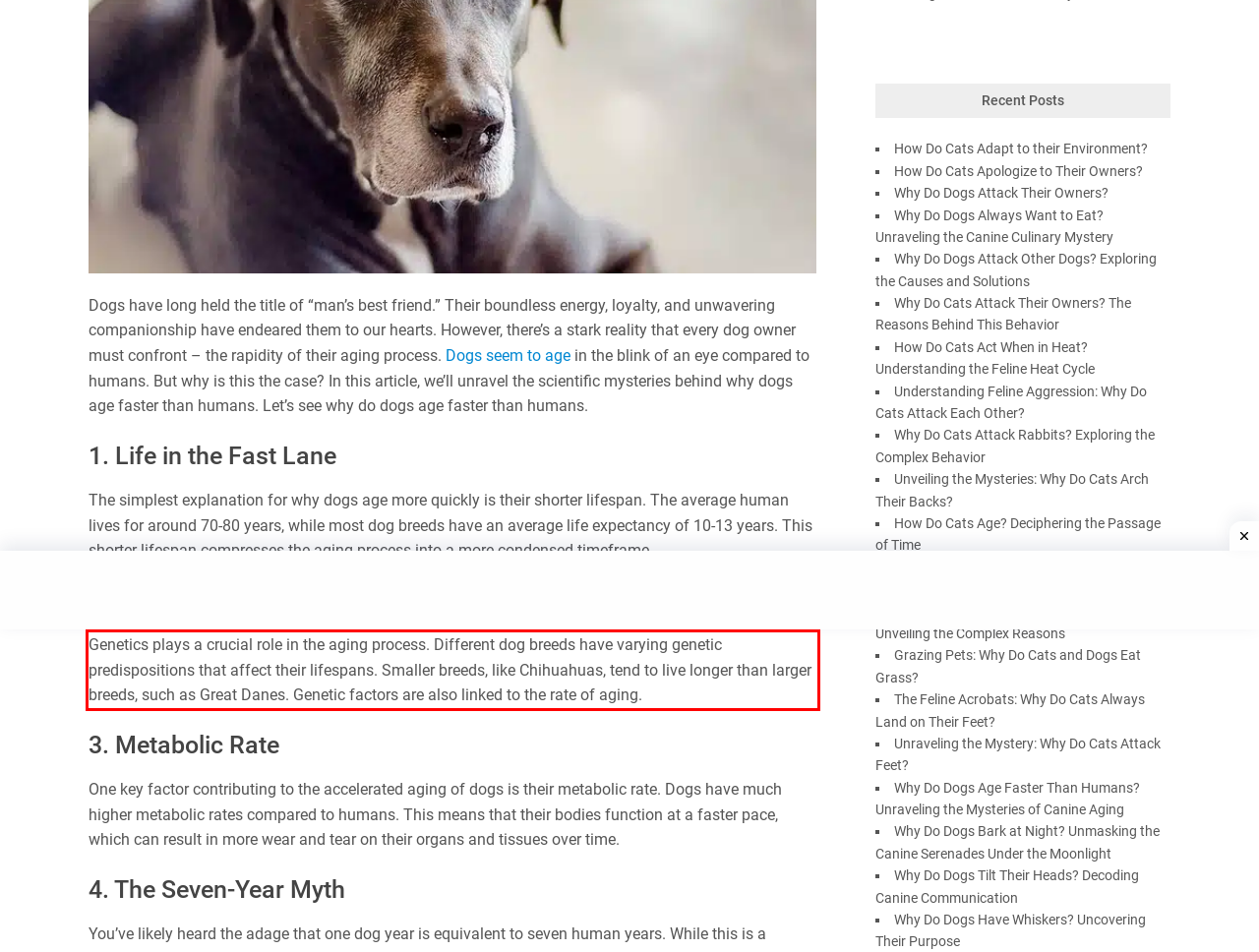Examine the screenshot of the webpage, locate the red bounding box, and perform OCR to extract the text contained within it.

Genetics plays a crucial role in the aging process. Different dog breeds have varying genetic predispositions that affect their lifespans. Smaller breeds, like Chihuahuas, tend to live longer than larger breeds, such as Great Danes. Genetic factors are also linked to the rate of aging.